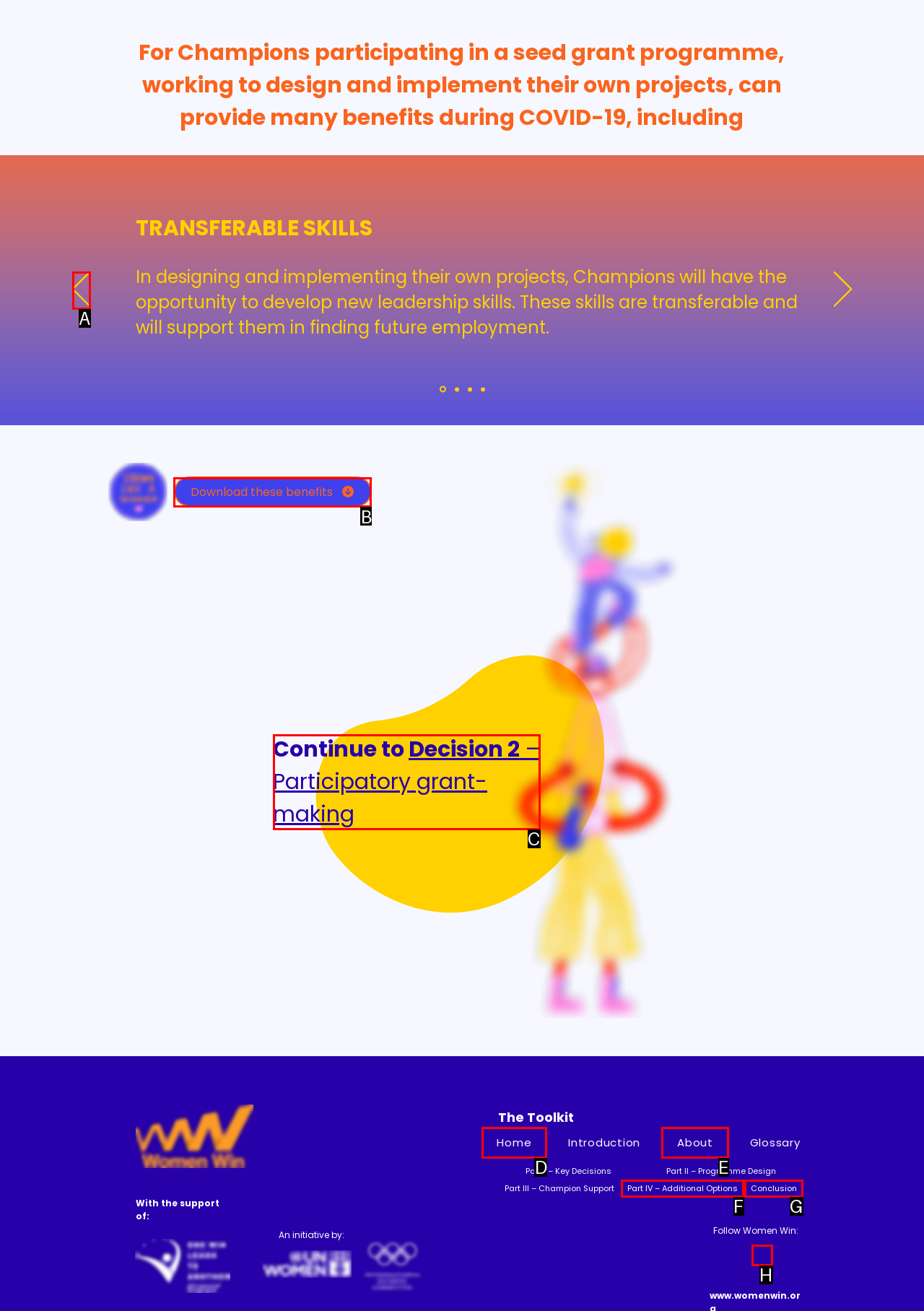Choose the letter of the option that needs to be clicked to perform the task: Download these benefits. Answer with the letter.

B